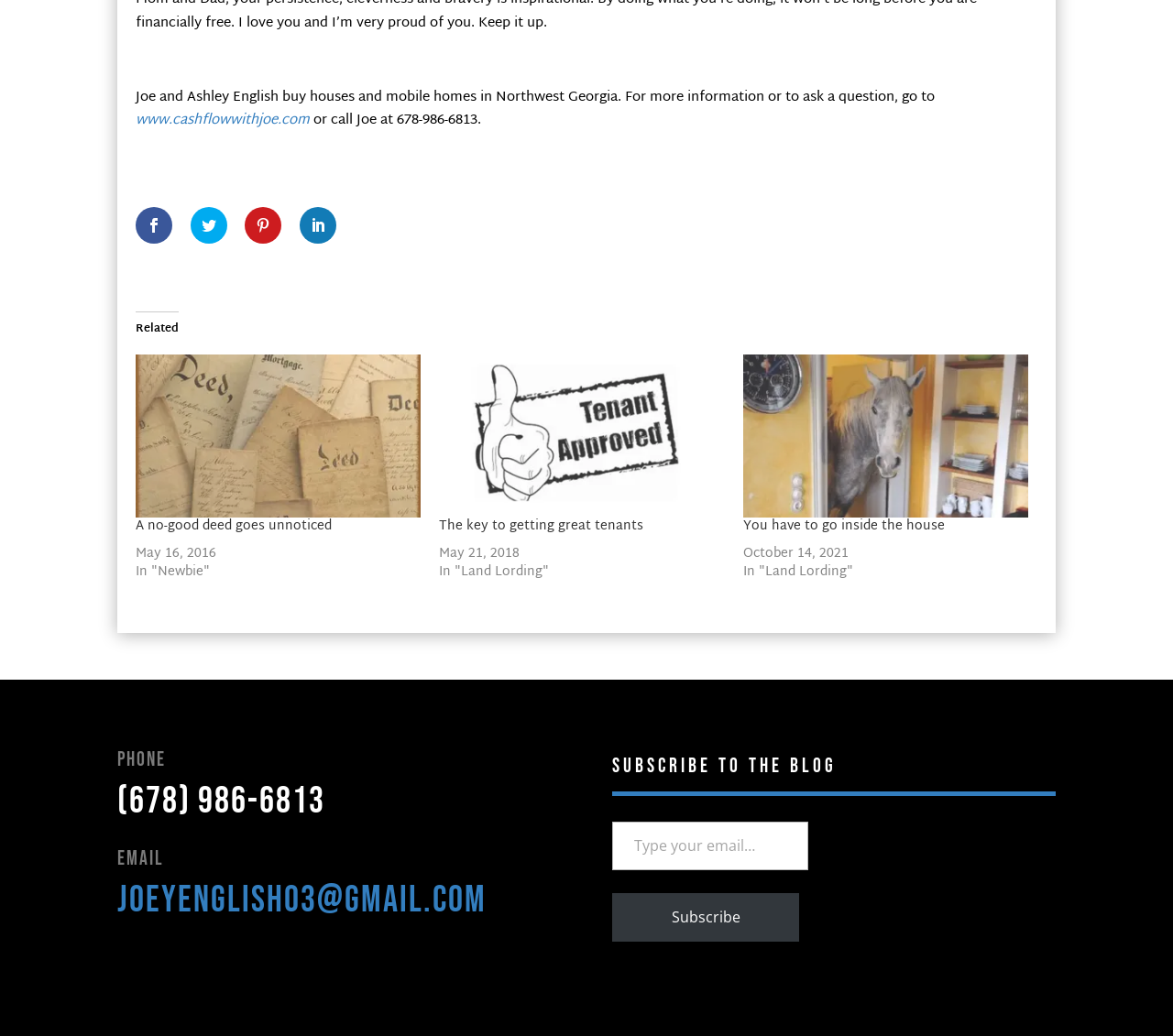What is Joe's phone number?
Answer briefly with a single word or phrase based on the image.

(678) 986-6813